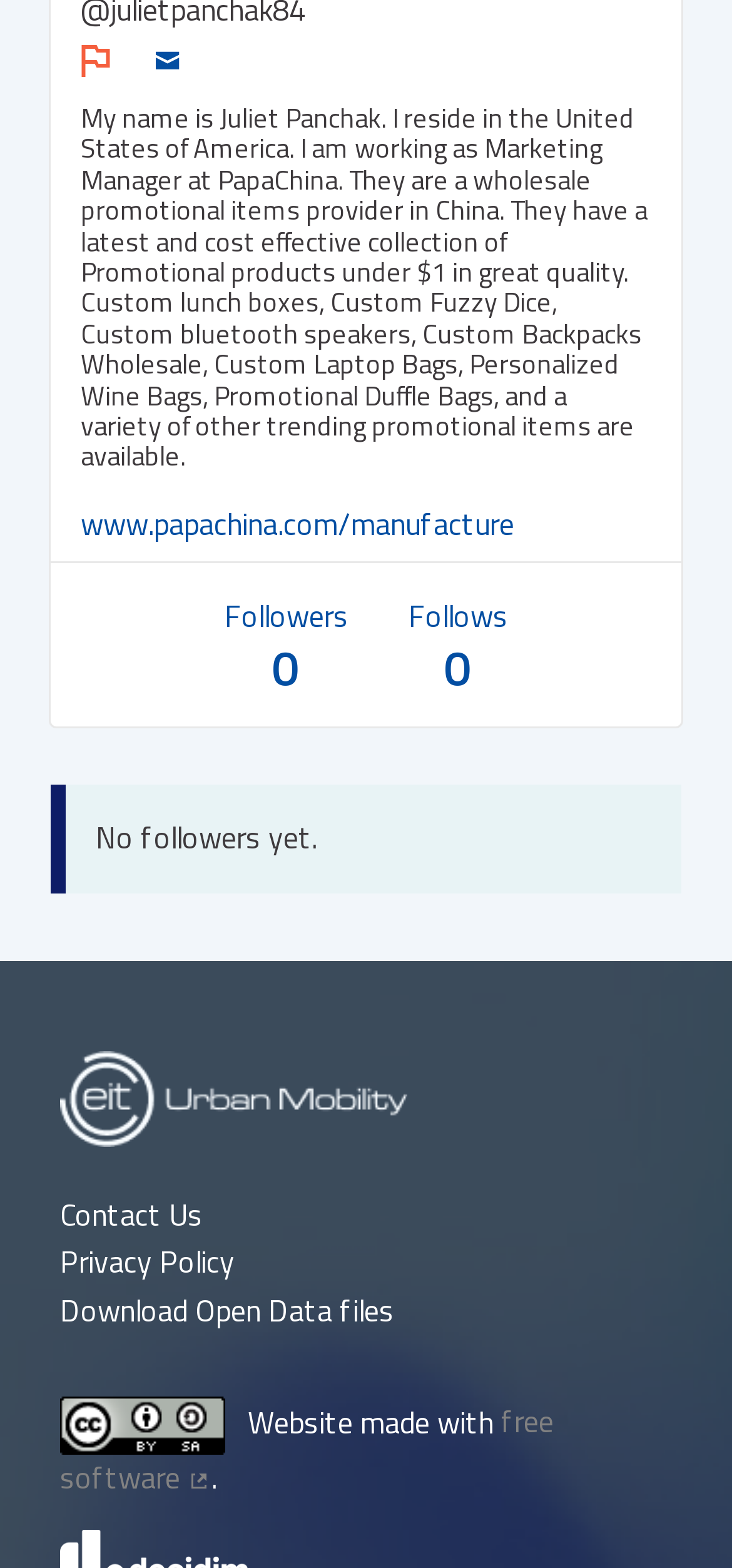Please provide a brief answer to the following inquiry using a single word or phrase:
What is the occupation of Juliet Panchak?

Marketing Manager